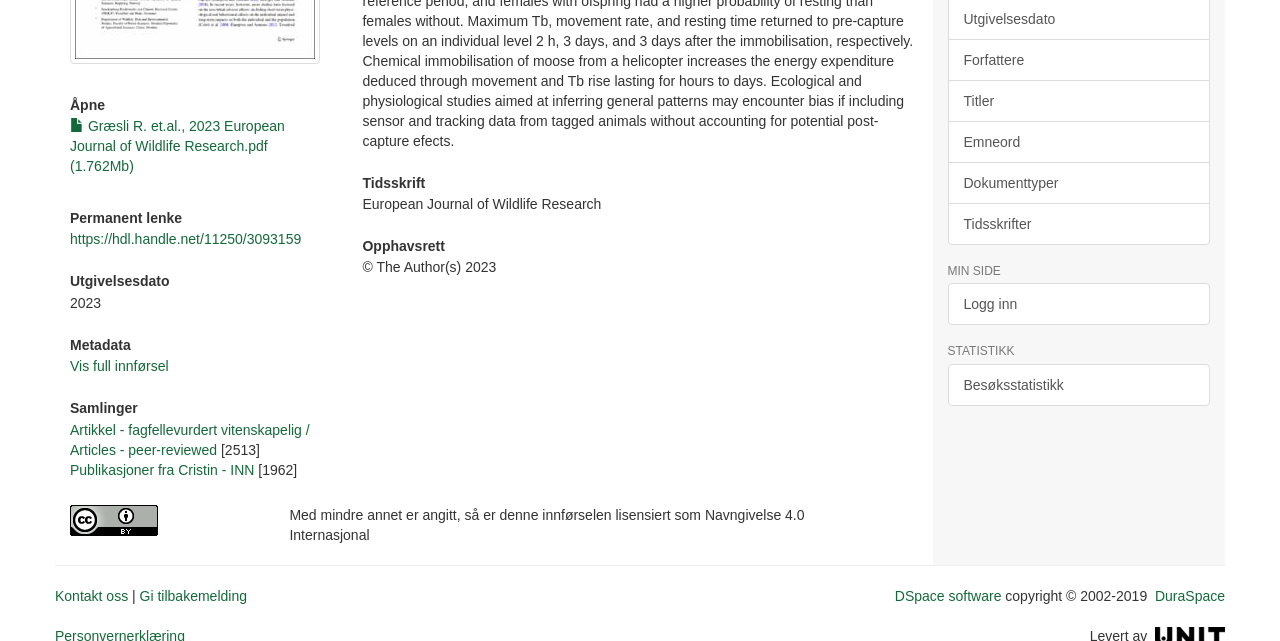Using the element description: "Kontakt oss", determine the bounding box coordinates for the specified UI element. The coordinates should be four float numbers between 0 and 1, [left, top, right, bottom].

[0.043, 0.917, 0.1, 0.942]